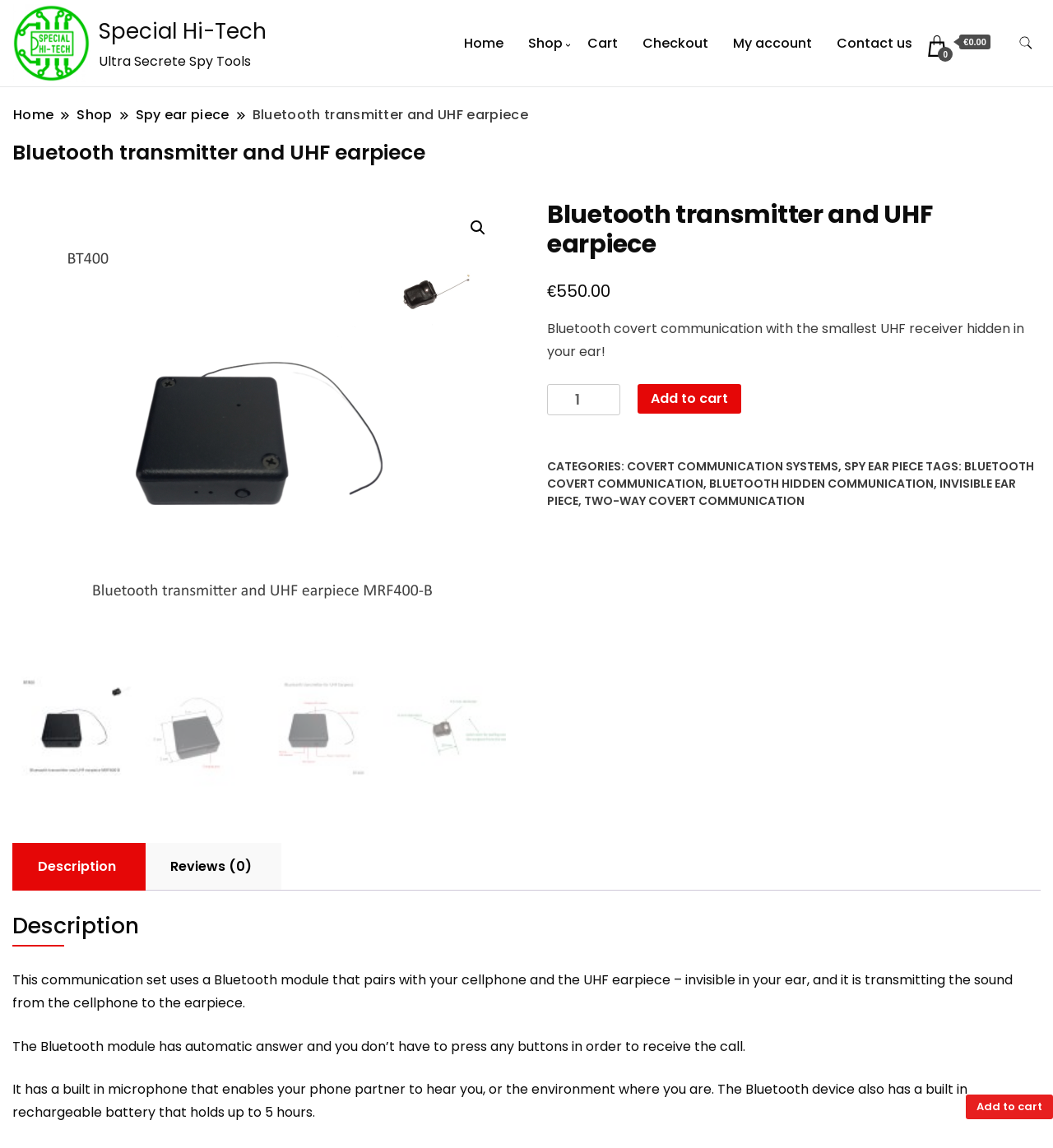Show the bounding box coordinates of the region that should be clicked to follow the instruction: "Click on the 'Home' link."

[0.431, 0.009, 0.489, 0.066]